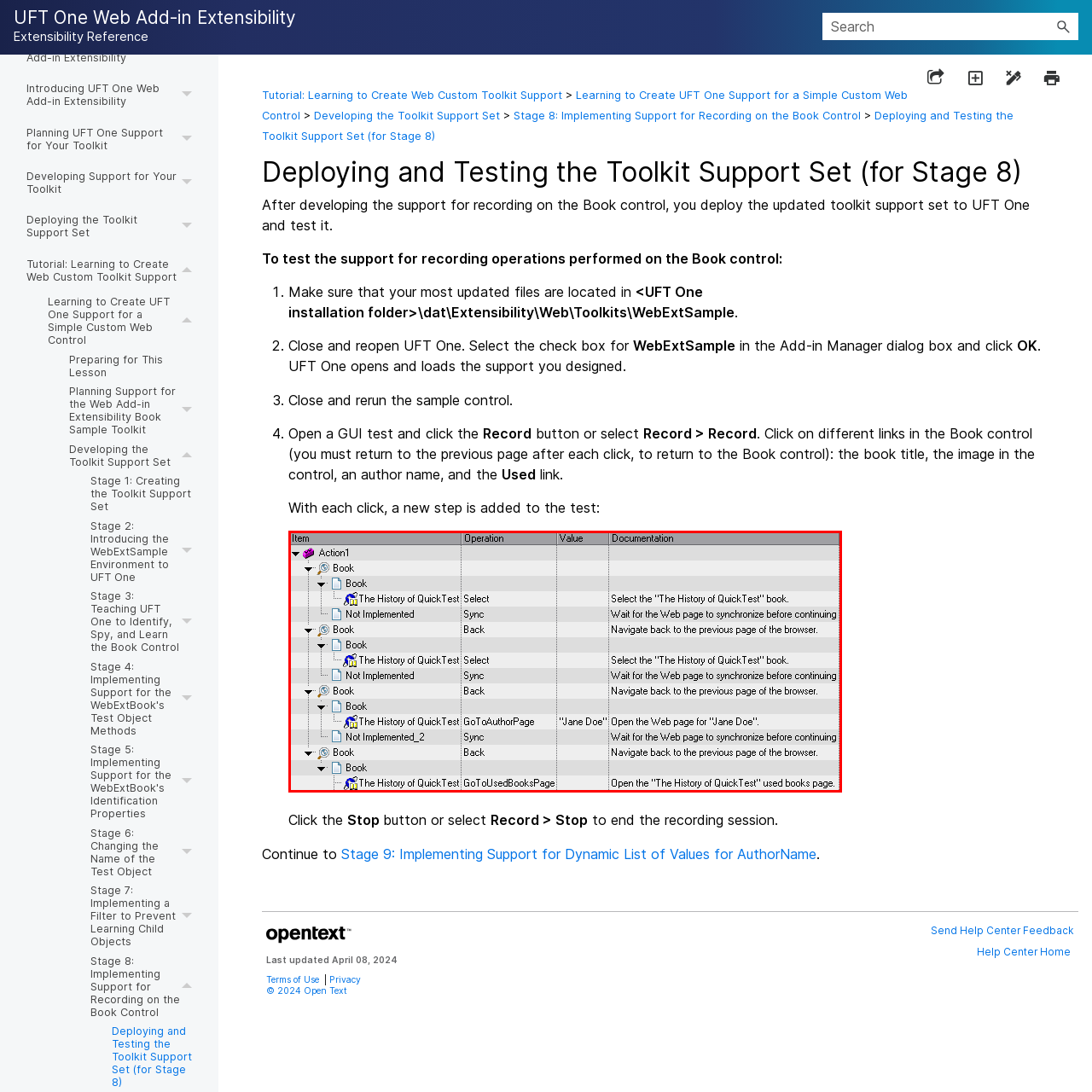Provide a detailed account of the visual content within the red-outlined section of the image.

The image presents a visual representation of a testing toolkit in a structured format that outlines a sequence of operations for a book-related web control. The context focuses on an action named "Action1," showcasing a series of nested operations under multiple "Book" elements. Each book operation includes commands like "Select," "Sync," and "Back," detailing the specific interactions users can initiate. The operations correspond to selecting the "The History of QuickTest" book, synchronizing the webpage, and navigating back within the browser. Additionally, there are specific navigation commands associated with the action of opening web pages for different books and authors, emphasizing the dynamic nature of the testing environment and the requirements for effective web interaction. This structured format highlights the systematic approach necessary for deploying and testing web toolkit functionalities.